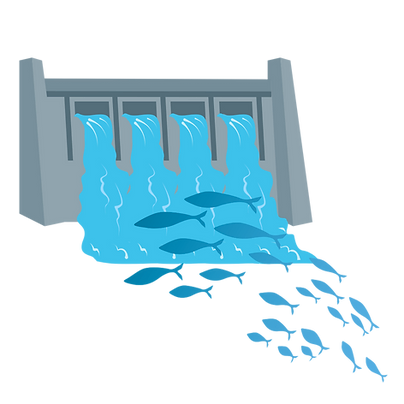What is the theme highlighted by the image?
Answer the question with just one word or phrase using the image.

Environmental conservation